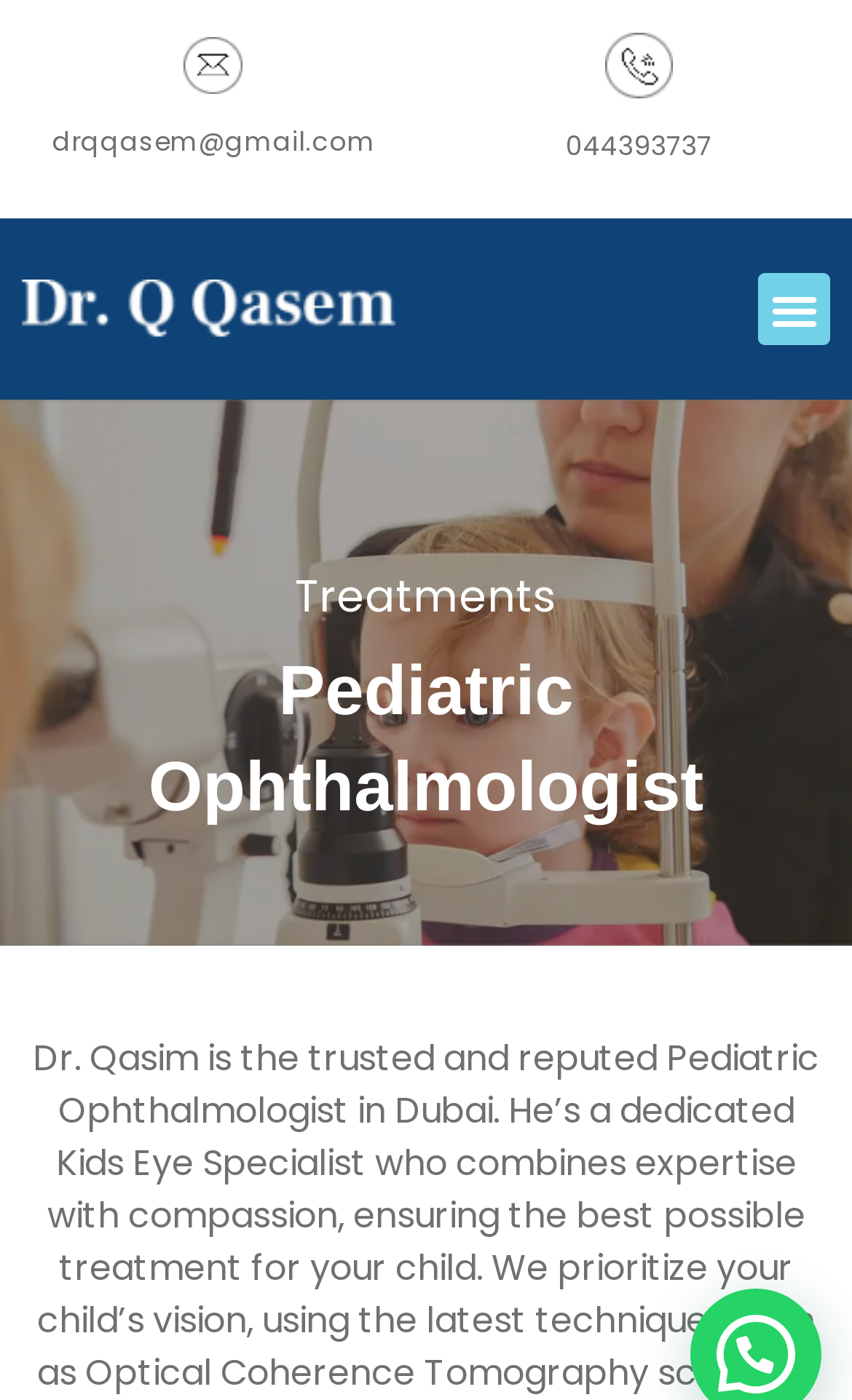Reply to the question with a brief word or phrase: How many figures are on the webpage?

2